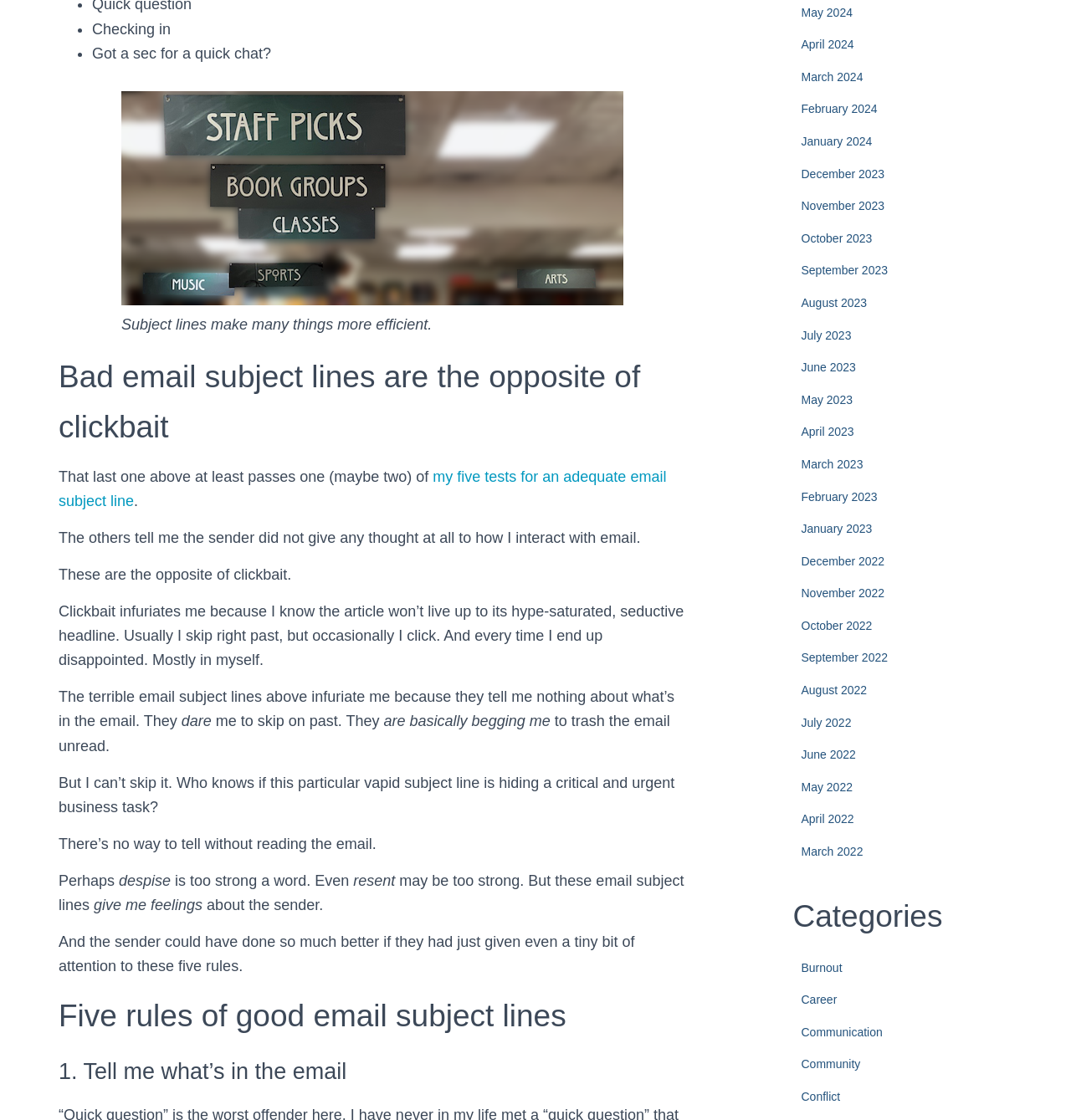Identify the bounding box coordinates of the area that should be clicked in order to complete the given instruction: "Read the article about 'Bad email subject lines are the opposite of clickbait'". The bounding box coordinates should be four float numbers between 0 and 1, i.e., [left, top, right, bottom].

[0.055, 0.314, 0.641, 0.404]